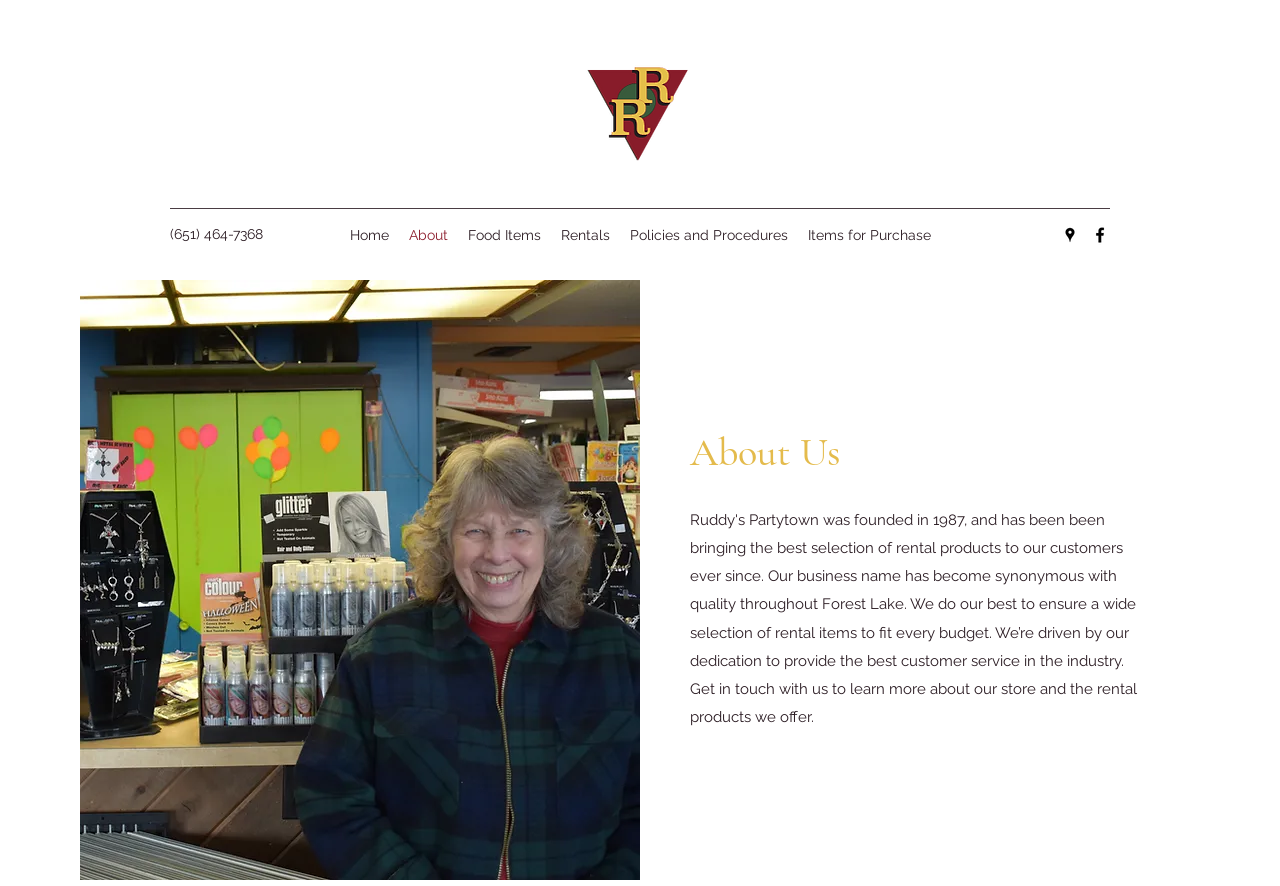Provide the bounding box coordinates of the UI element this sentence describes: "Food Items".

[0.357, 0.248, 0.43, 0.282]